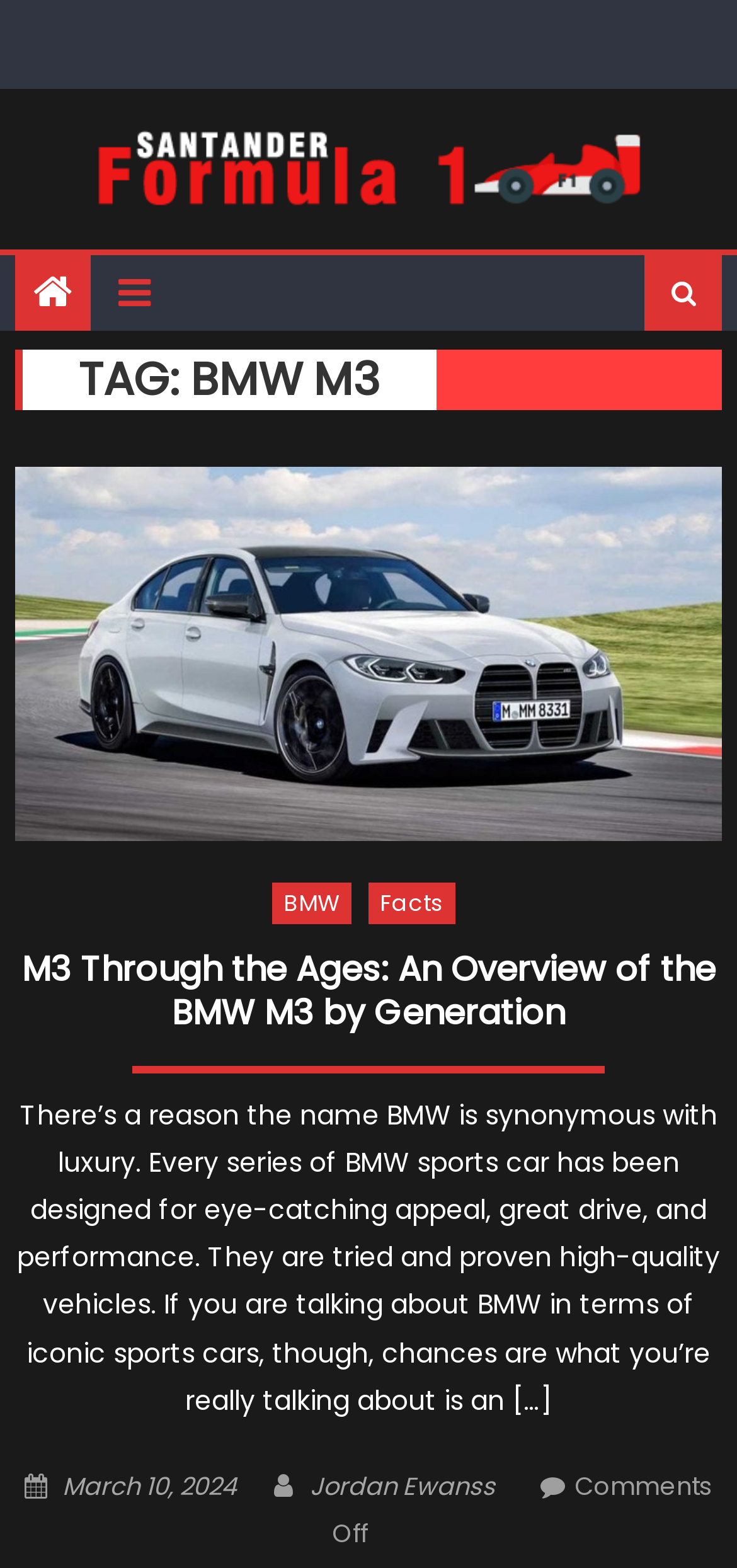What is the luxury brand associated with the car model?
From the details in the image, provide a complete and detailed answer to the question.

The article's content mentions that 'the name BMW is synonymous with luxury', which suggests that BMW is the luxury brand associated with the car model being discussed.